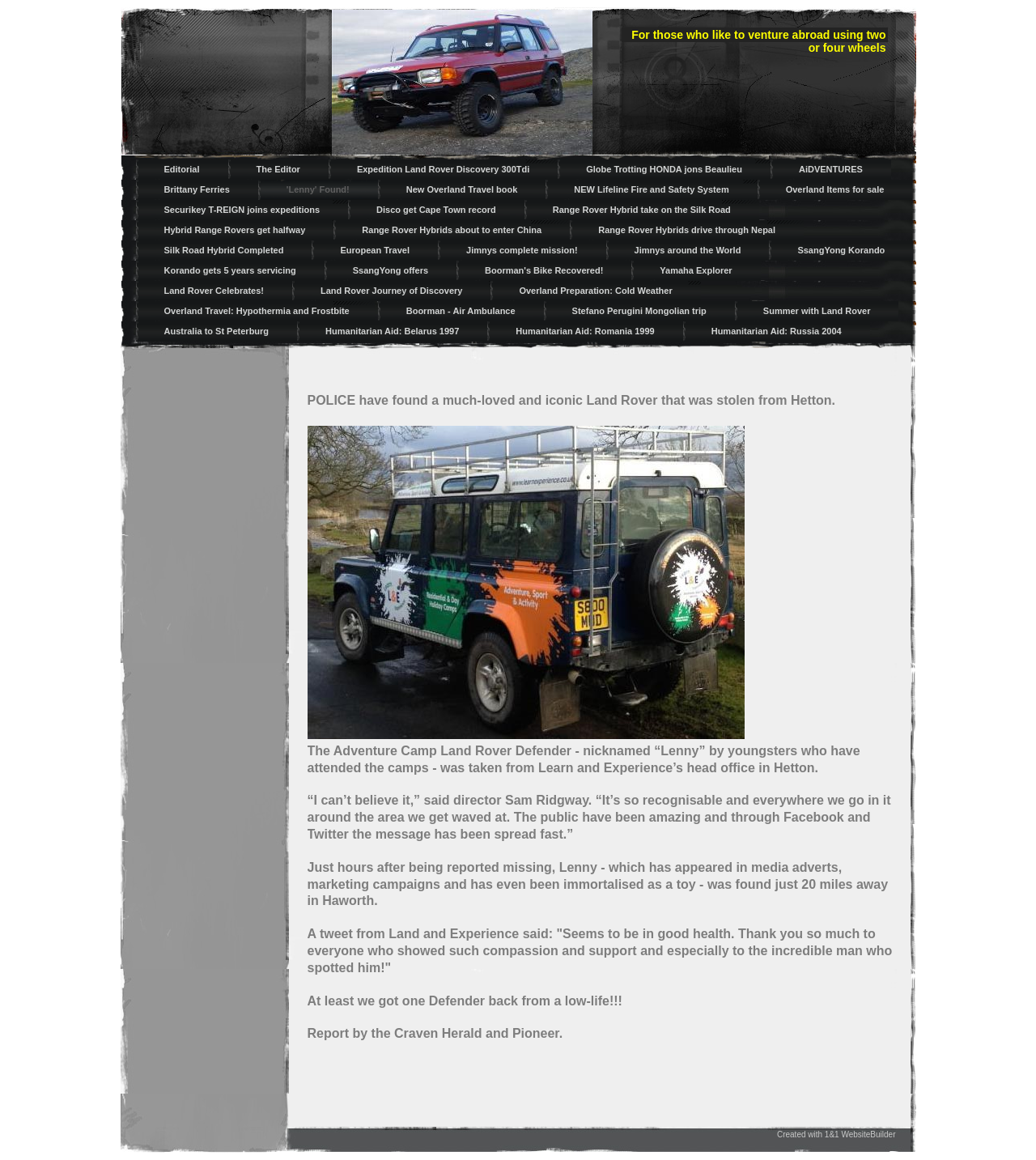Please find the bounding box coordinates for the clickable element needed to perform this instruction: "Check out 'Summer with Land Rover'".

[0.709, 0.26, 0.868, 0.277]